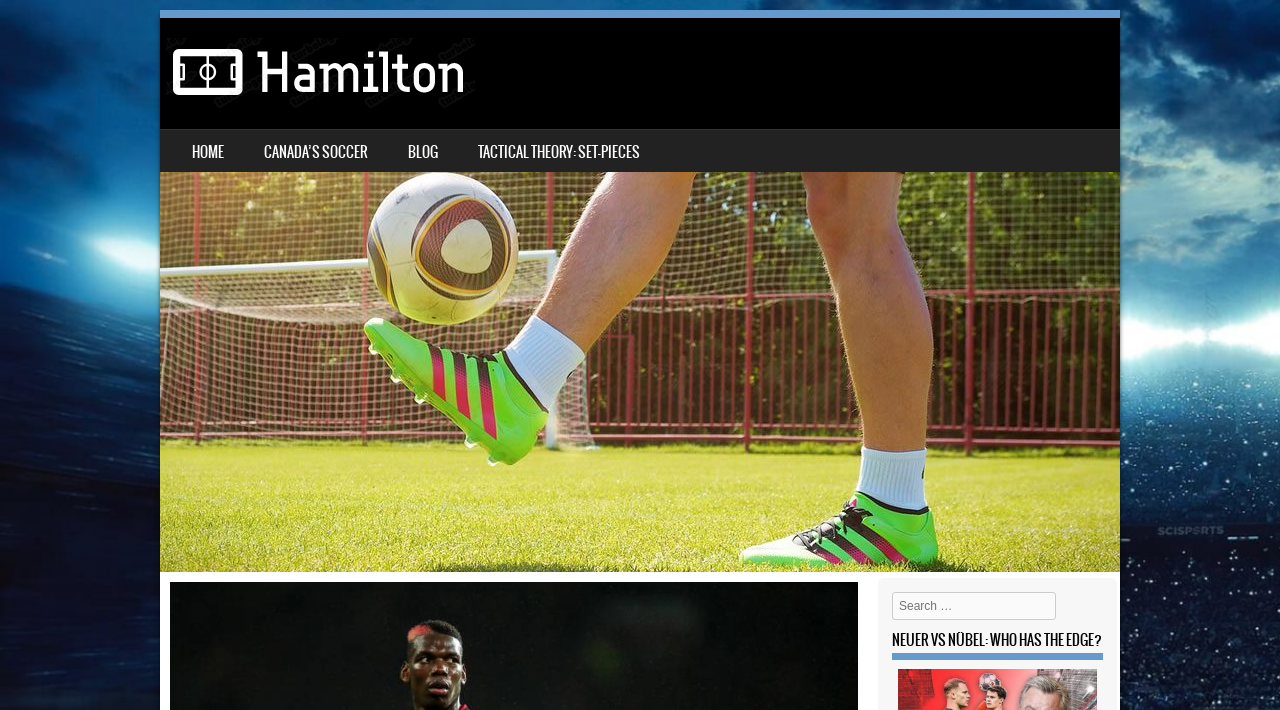Provide a thorough and detailed response to the question by examining the image: 
What is the position of the image related to the 'Hamilton' link?

I compared the y1 and y2 coordinates of the image element related to the 'Hamilton' link with the other elements and found that it is above the other elements, indicating that it is at the top of the webpage.